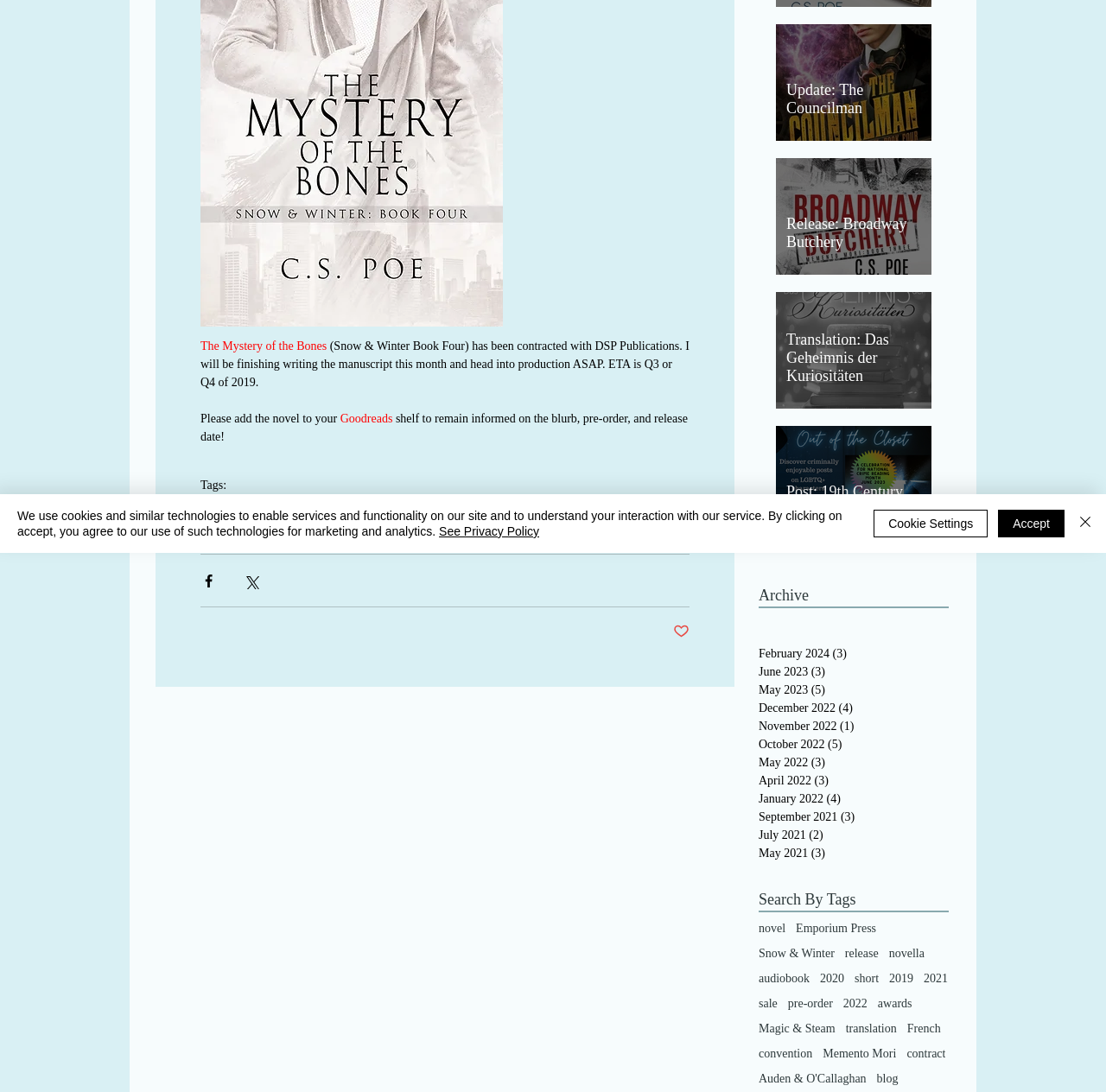Provide the bounding box coordinates for the UI element that is described by this text: "Emporium Press". The coordinates should be in the form of four float numbers between 0 and 1: [left, top, right, bottom].

[0.72, 0.844, 0.792, 0.857]